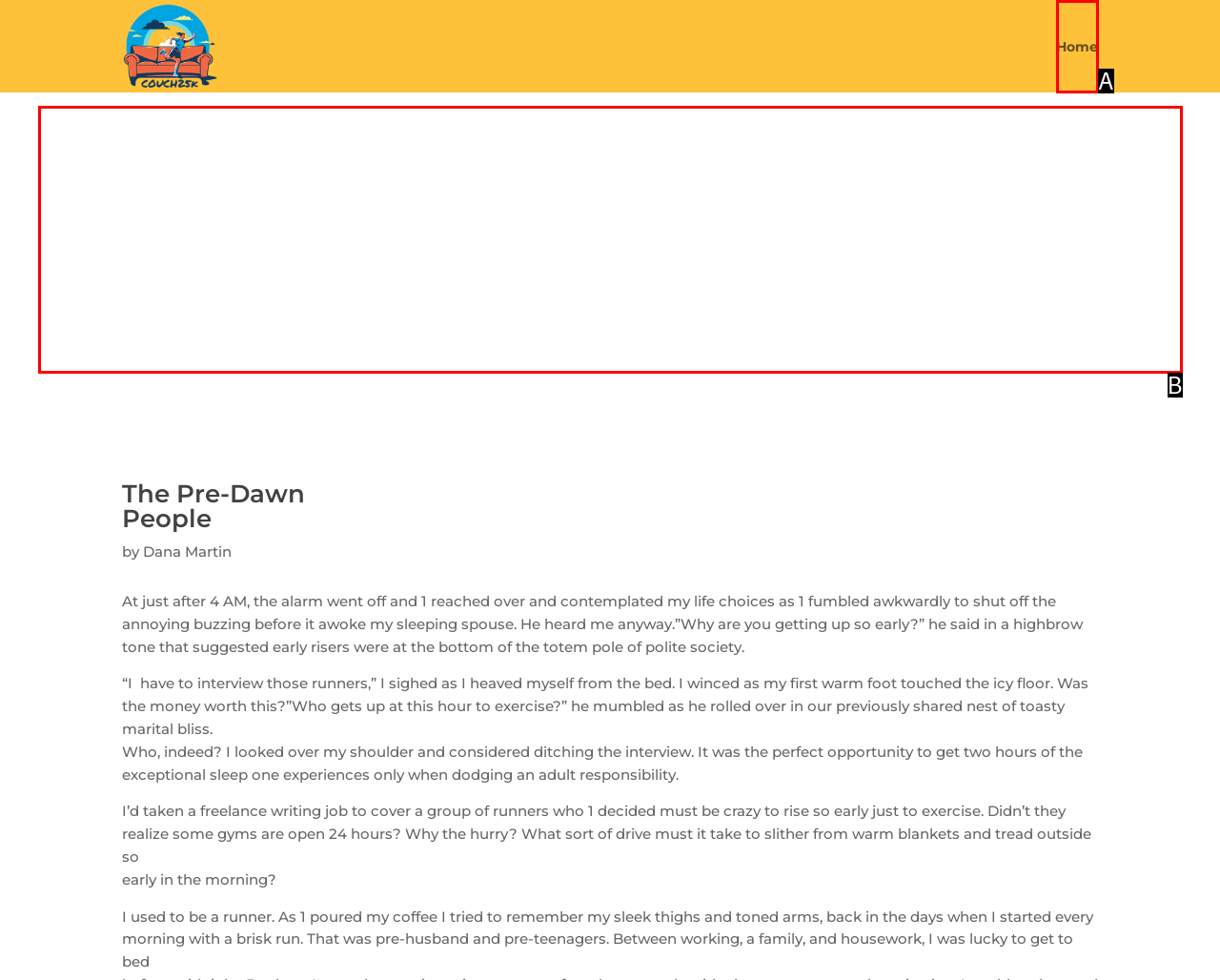Select the HTML element that matches the description: aria-label="Advertisement" name="aswift_1" title="Advertisement"
Respond with the letter of the correct choice from the given options directly.

B